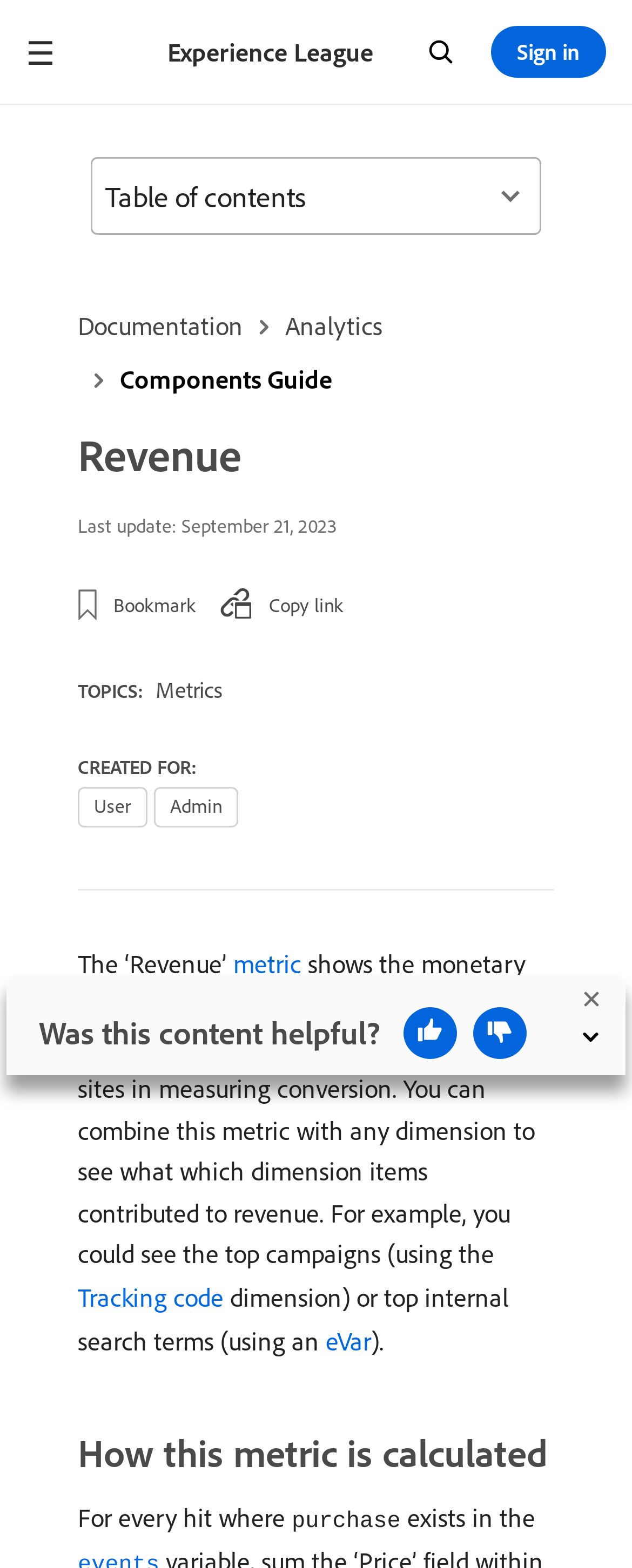What is the name of the navigation menu?
Provide a one-word or short-phrase answer based on the image.

Navigation menu